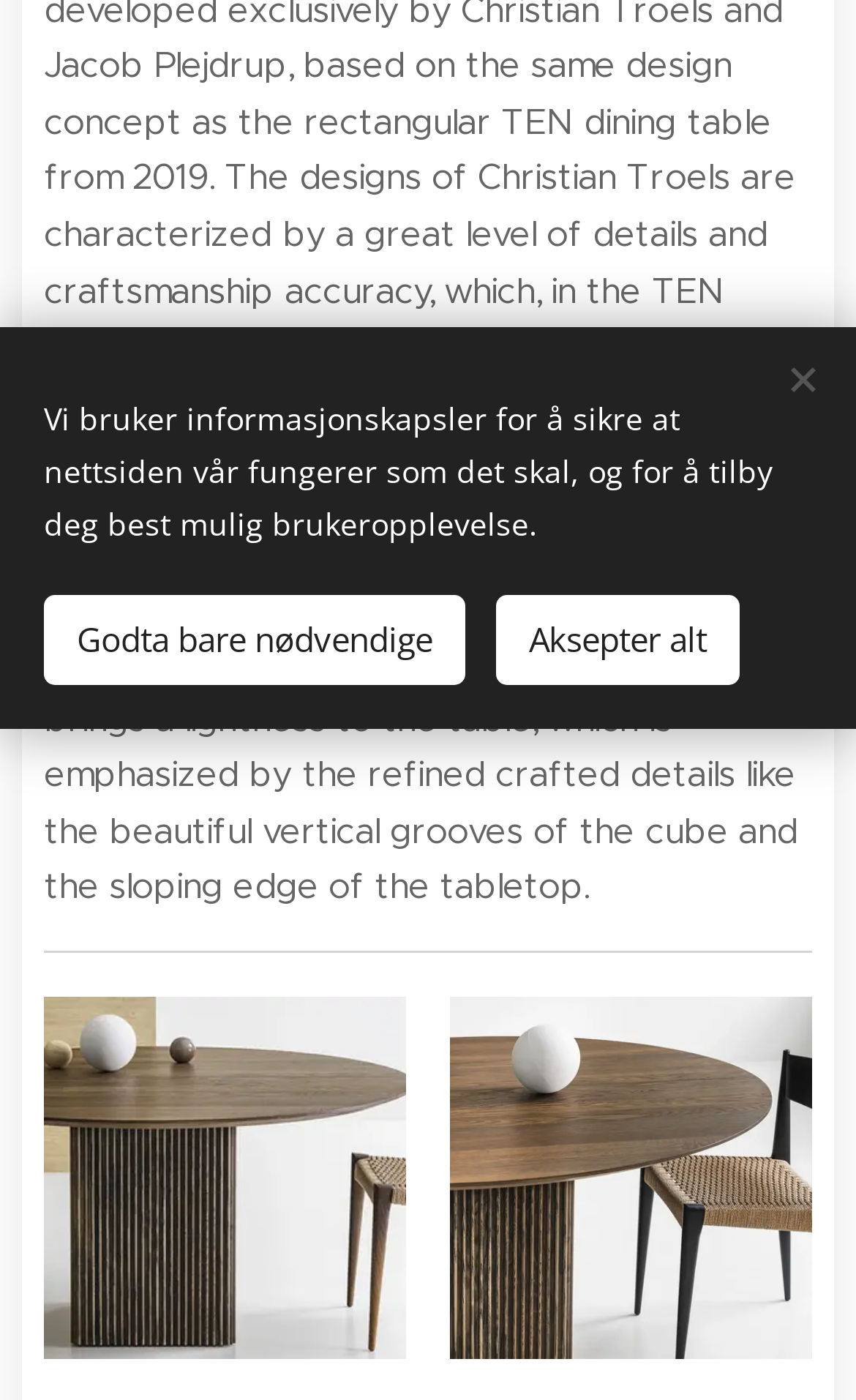Locate the UI element described as follows: "Godta bare nødvendige". Return the bounding box coordinates as four float numbers between 0 and 1 in the order [left, top, right, bottom].

[0.051, 0.424, 0.544, 0.489]